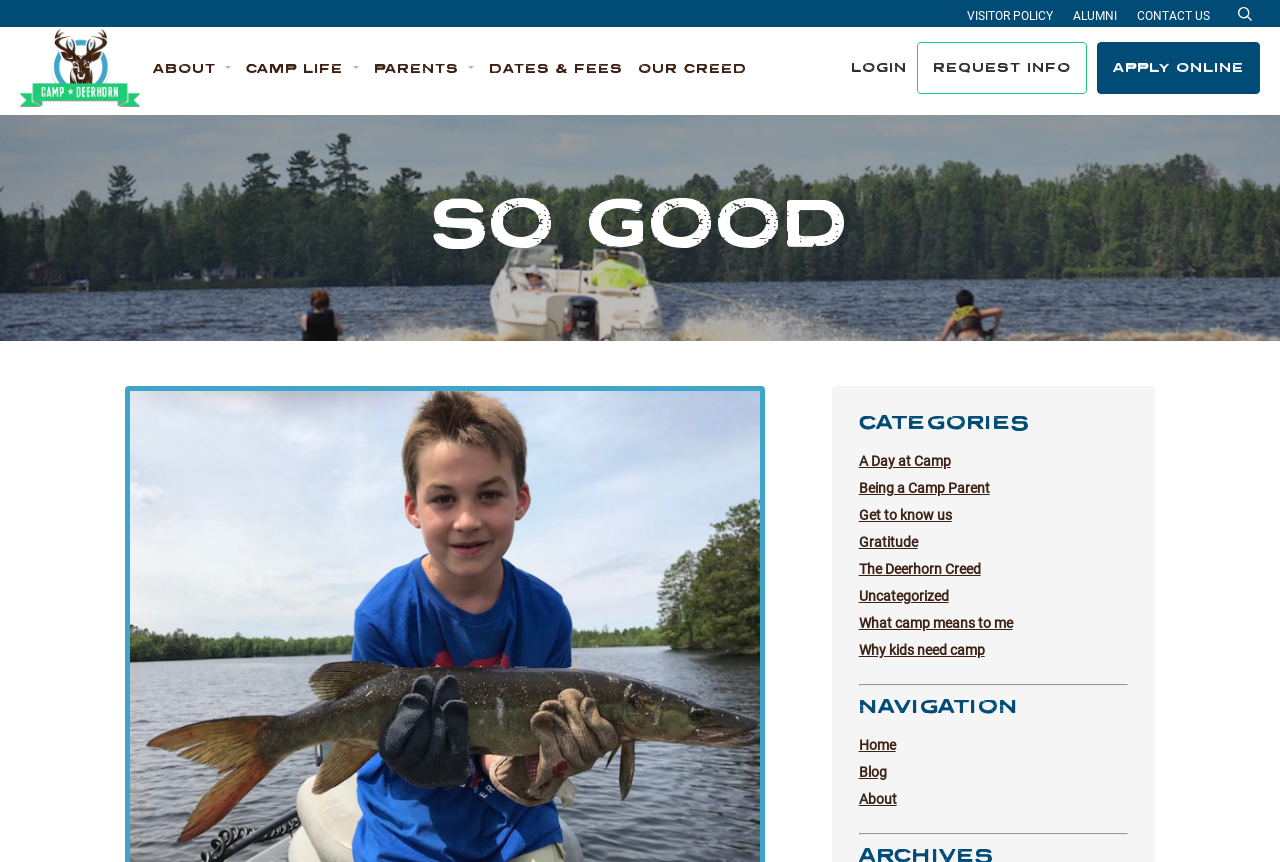Respond with a single word or phrase for the following question: 
What is the purpose of the 'REQUEST INFO' link?

To request information